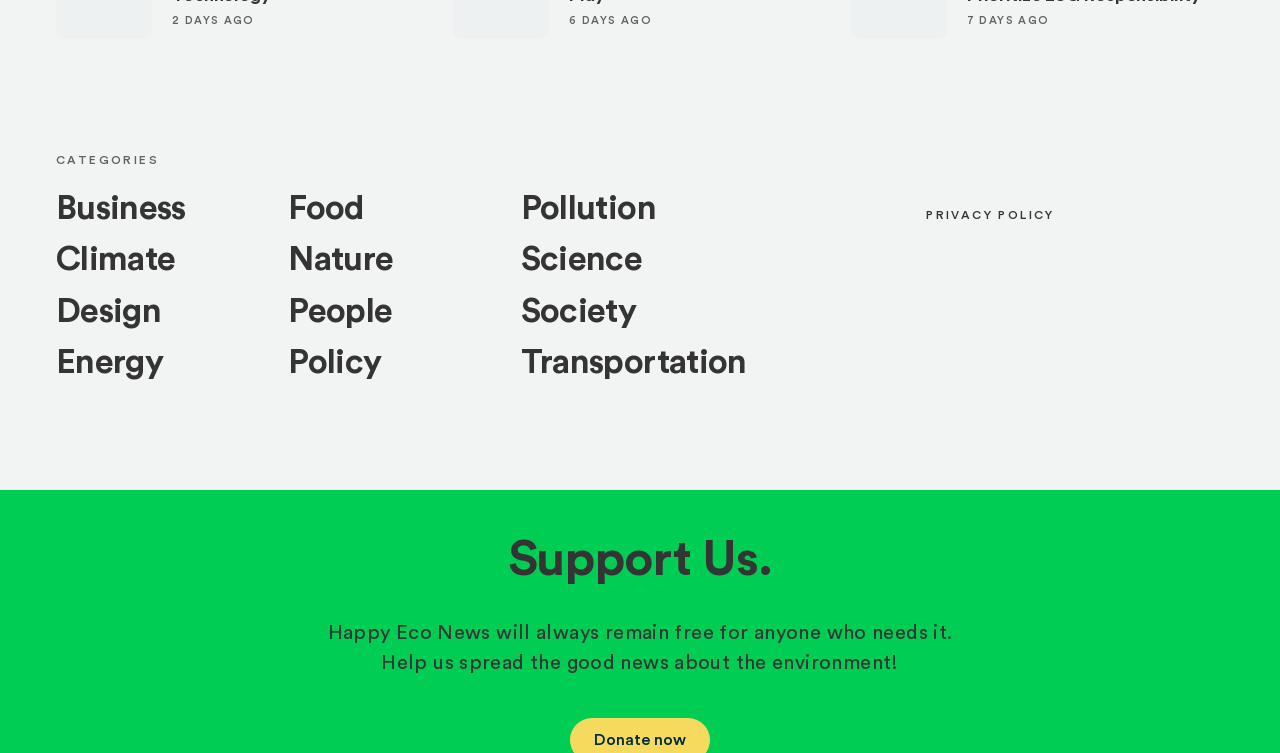Identify the bounding box coordinates for the UI element described as: "Privacy Policy". The coordinates should be provided as four floats between 0 and 1: [left, top, right, bottom].

[0.724, 0.278, 0.824, 0.294]